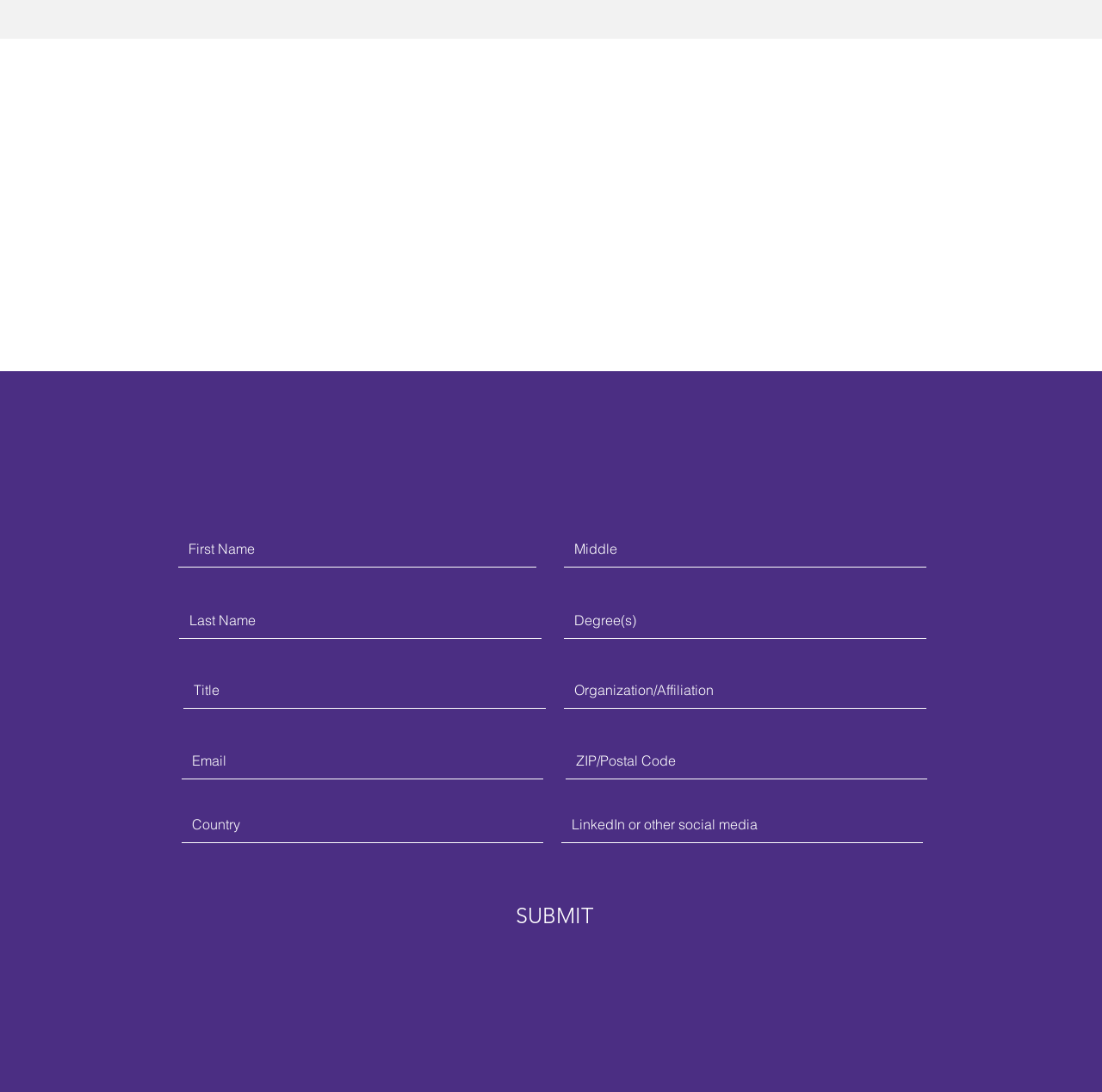Extract the bounding box of the UI element described as: "SUBMIT".

[0.448, 0.823, 0.559, 0.854]